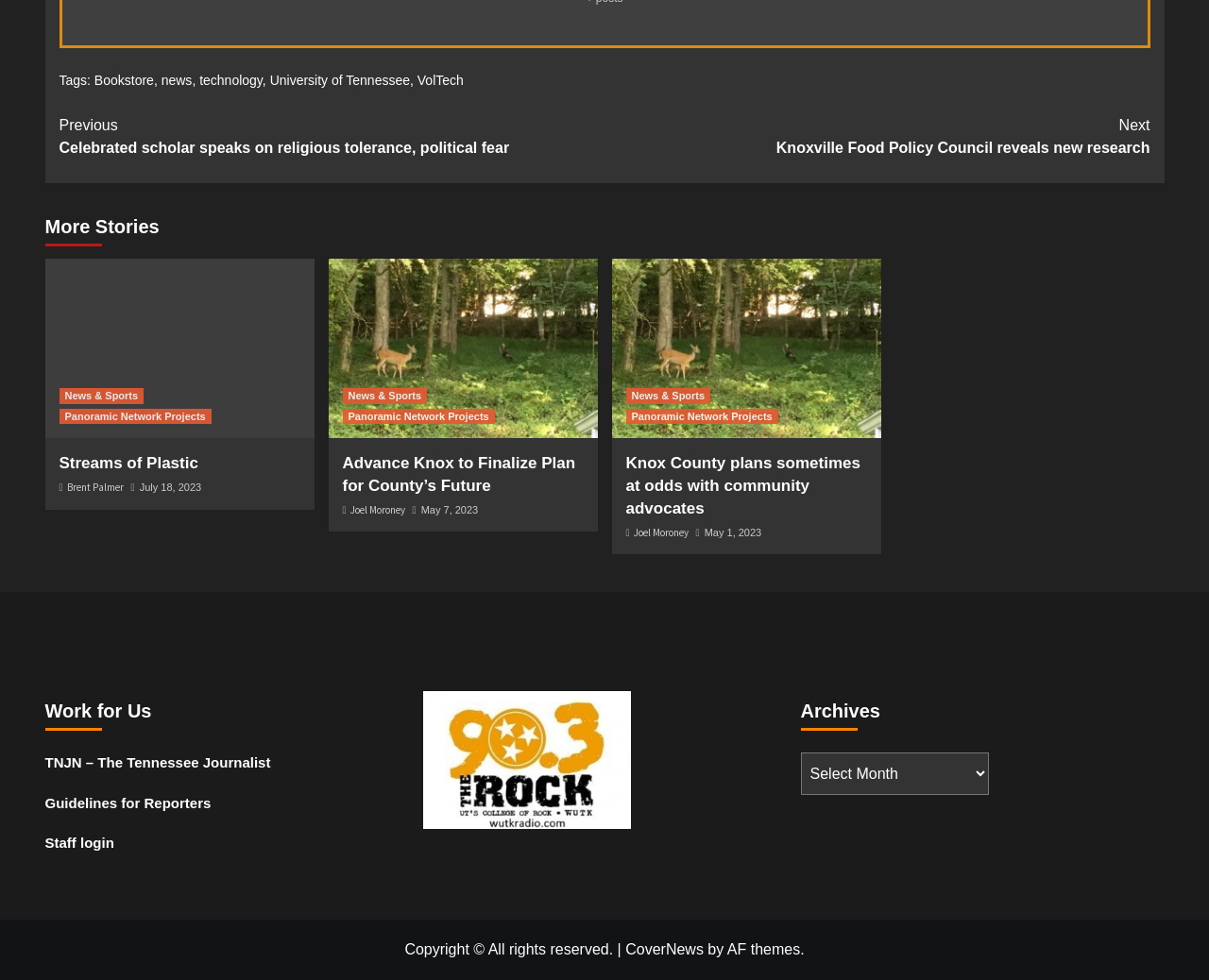Predict the bounding box for the UI component with the following description: "alt="90.3 - The Rock"".

[0.35, 0.766, 0.521, 0.783]